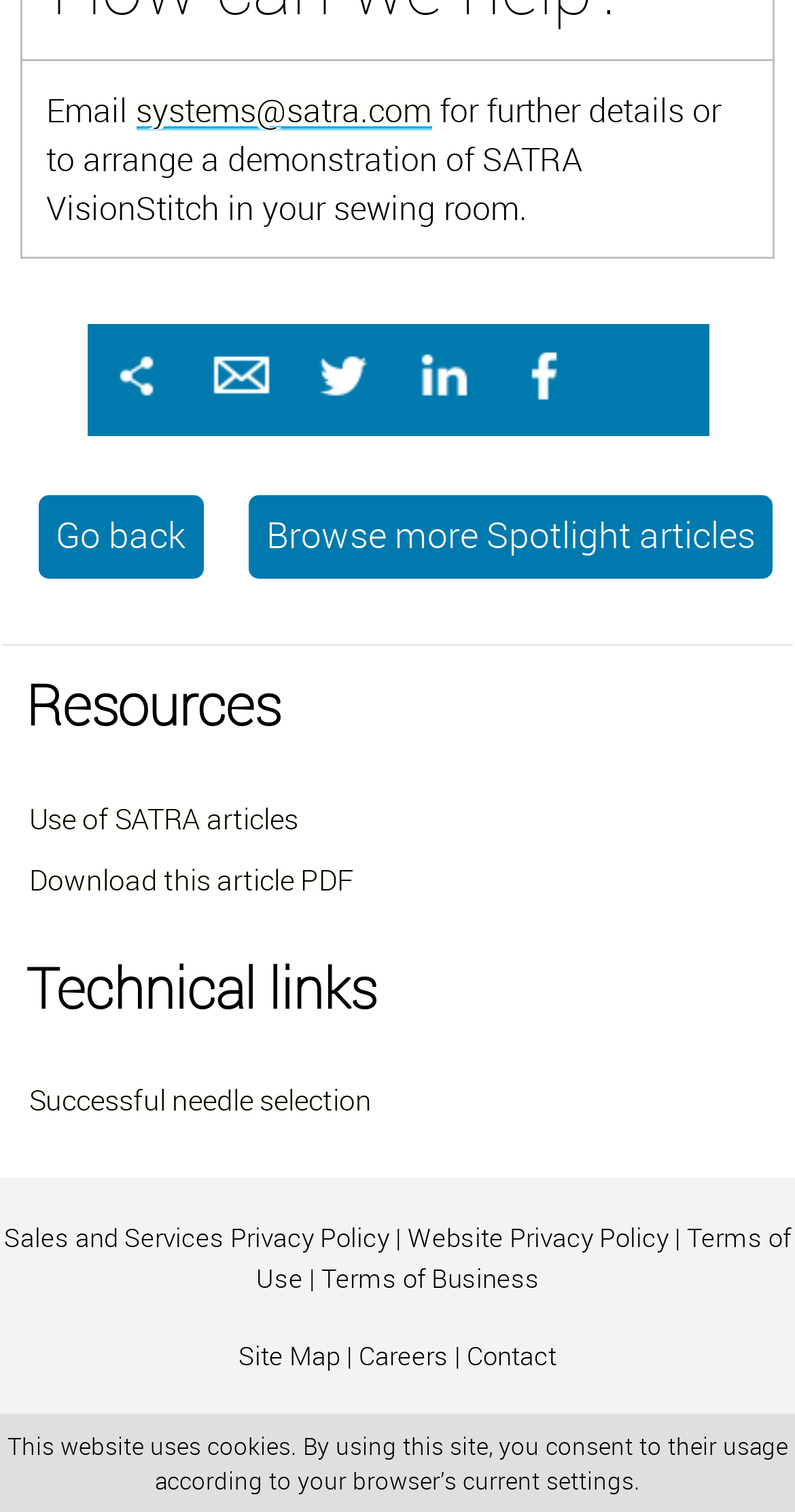Please specify the bounding box coordinates of the clickable section necessary to execute the following command: "Download this article PDF".

[0.037, 0.568, 0.445, 0.594]